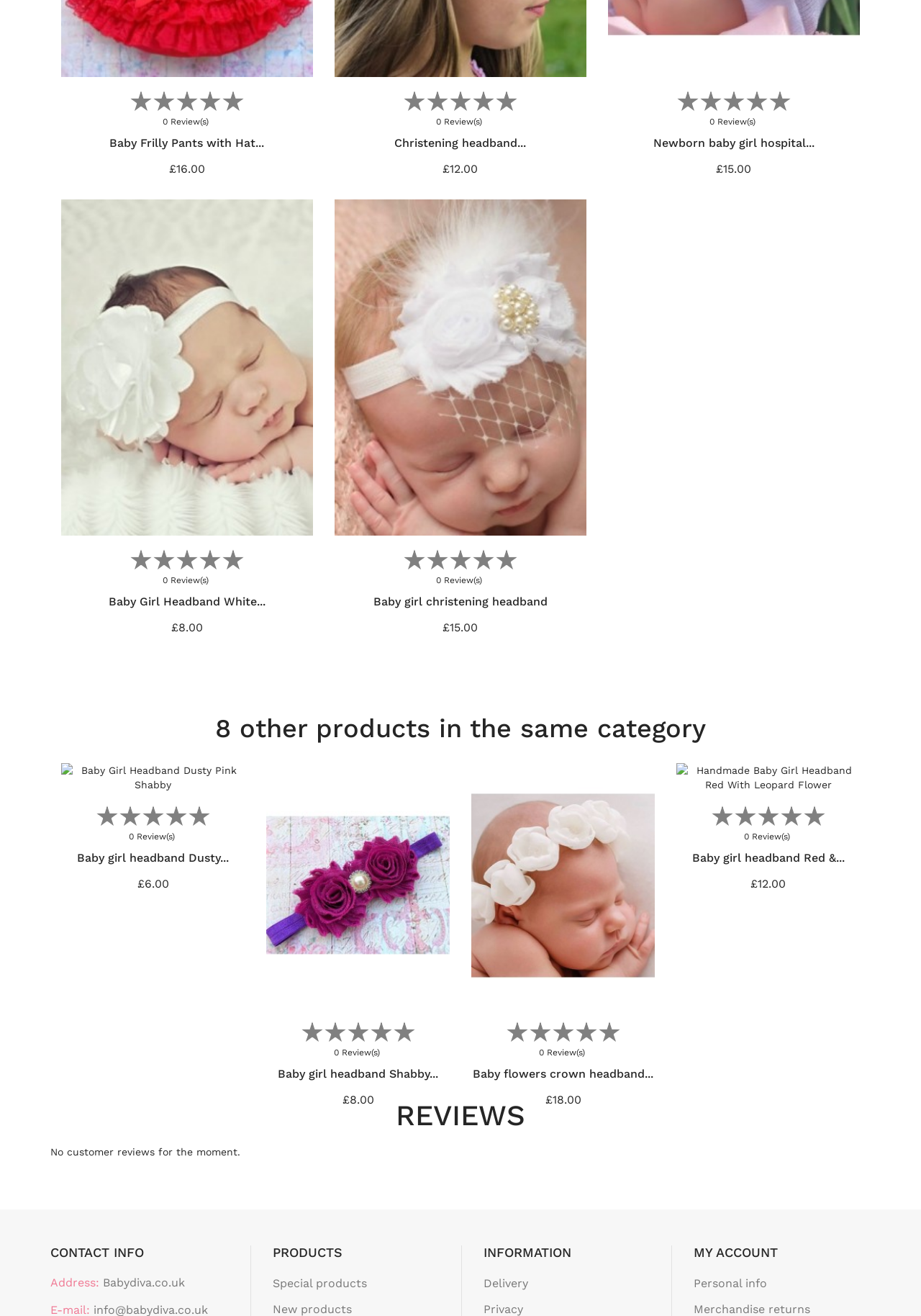Refer to the screenshot and answer the following question in detail:
How many reviews does the Christening headband have?

I found the review count by looking at the '0 Review(s)' text, which is associated with the 'Christening headband' product.